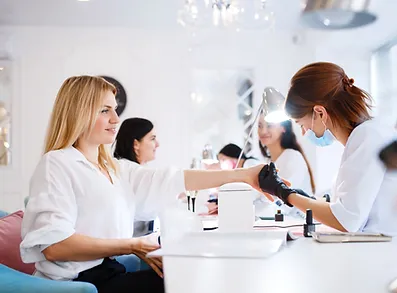Use the details in the image to answer the question thoroughly: 
What is the atmosphere of the nail salon?

The question inquires about the ambiance of the nail salon depicted in the image. According to the caption, the atmosphere is described as serene and professional, which is reflected in the calm and focused demeanor of the customer and the technician, as well as the overall decor of the salon.